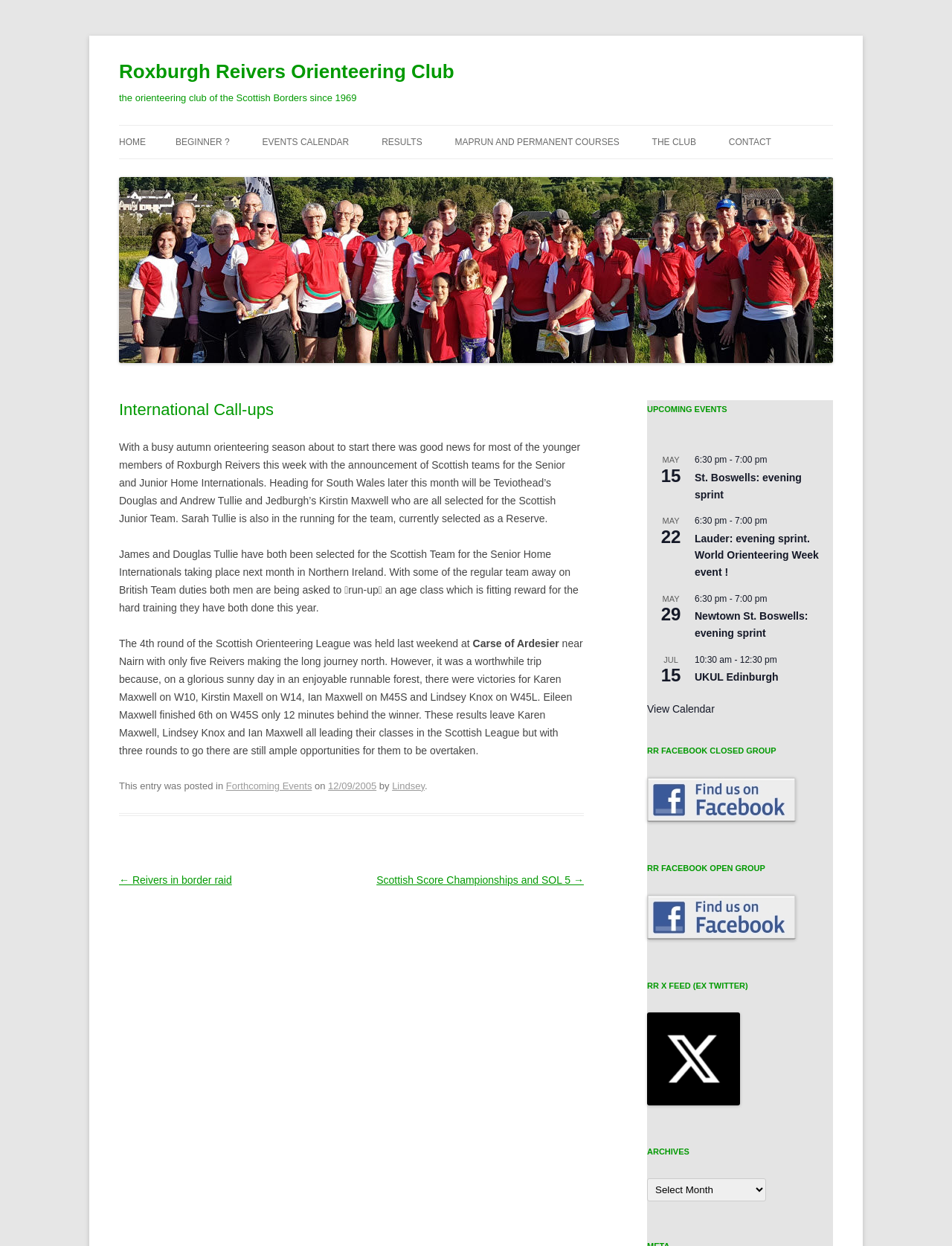Detail the various sections and features present on the webpage.

The webpage is about the Roxburgh Reivers Orienteering Club, a Scottish Borders-based club since 1969. At the top, there is a heading with the club's name and a link to the club's homepage. Below this, there is a smaller heading describing the club.

The main content of the page is divided into two sections. On the left, there is a navigation menu with links to various pages, including "HOME", "BEGINNER?", "EVENTS CALENDAR", "RESULTS", and more. These links are arranged vertically, with the "HOME" link at the top and the "CONTACT" link at the bottom.

On the right, there is a main article section. The article is about international call-ups for the club's members, with news about Scottish teams for the Senior and Junior Home Internationals. The text is divided into several paragraphs, with headings and static text describing the events and results.

Below the main article, there is a footer section with links to forthcoming events, a post navigation section with links to previous and next posts, and an "UPCOMING EVENTS" section with a list of events, including dates and times.

Throughout the page, there are several images, including a logo for the Roxburgh Reivers Orienteering Club. The overall layout is organized, with clear headings and concise text, making it easy to navigate and read.